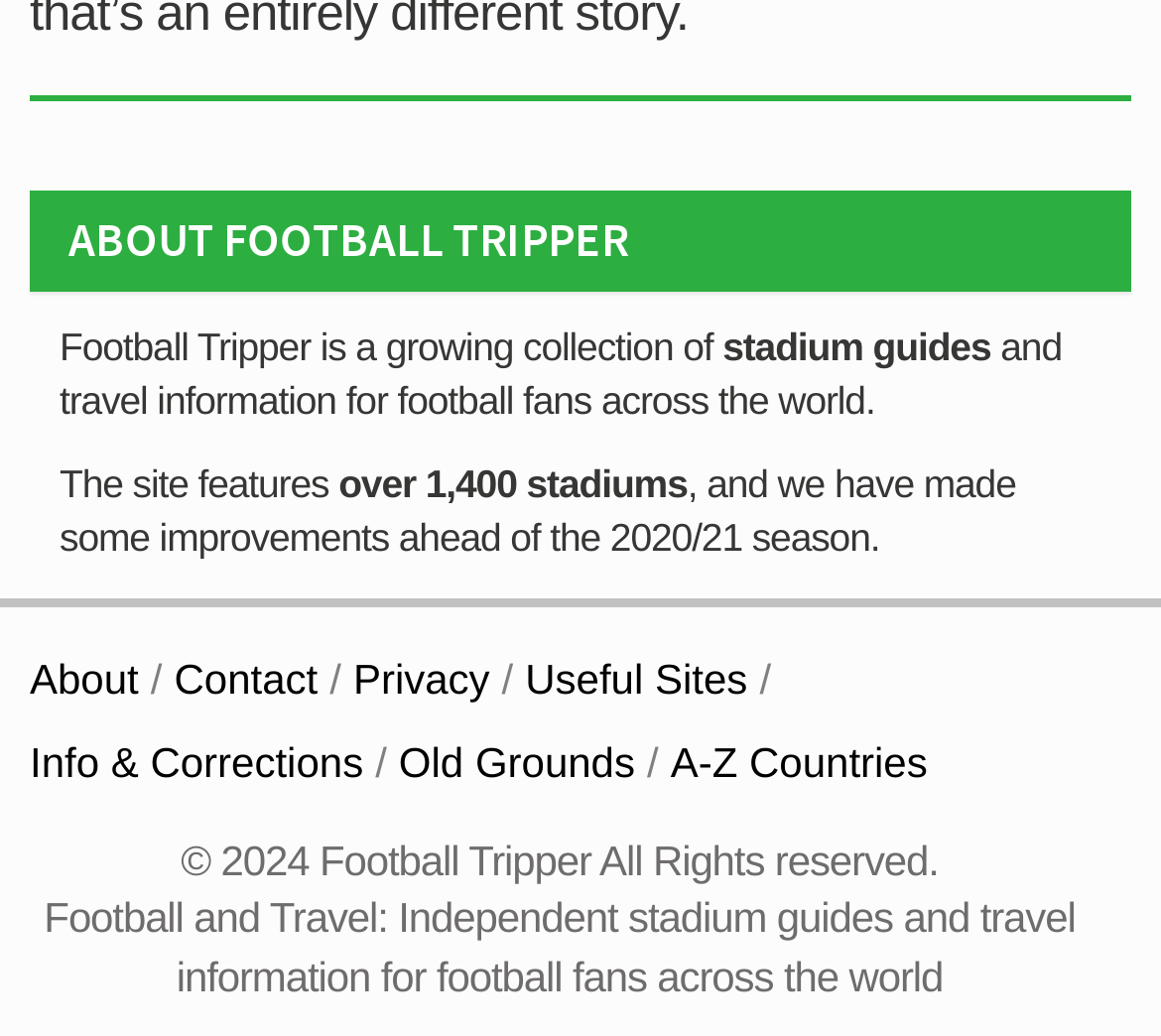Find the bounding box coordinates corresponding to the UI element with the description: "Old Grounds". The coordinates should be formatted as [left, top, right, bottom], with values as floats between 0 and 1.

[0.343, 0.711, 0.547, 0.757]